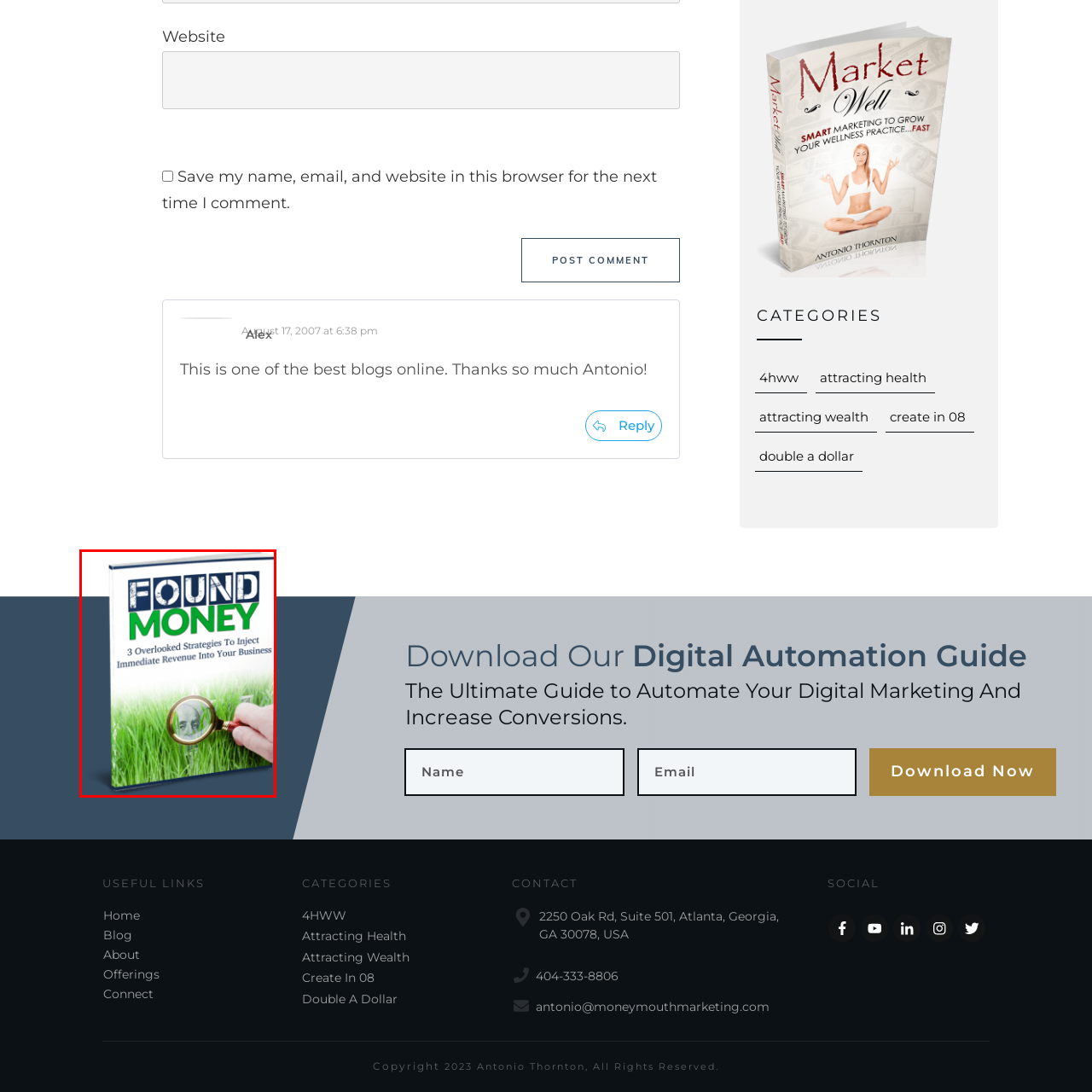Look at the image within the red outlined box, What is the implied connection between the book's design and wealth? Provide a one-word or brief phrase answer.

Lush grass